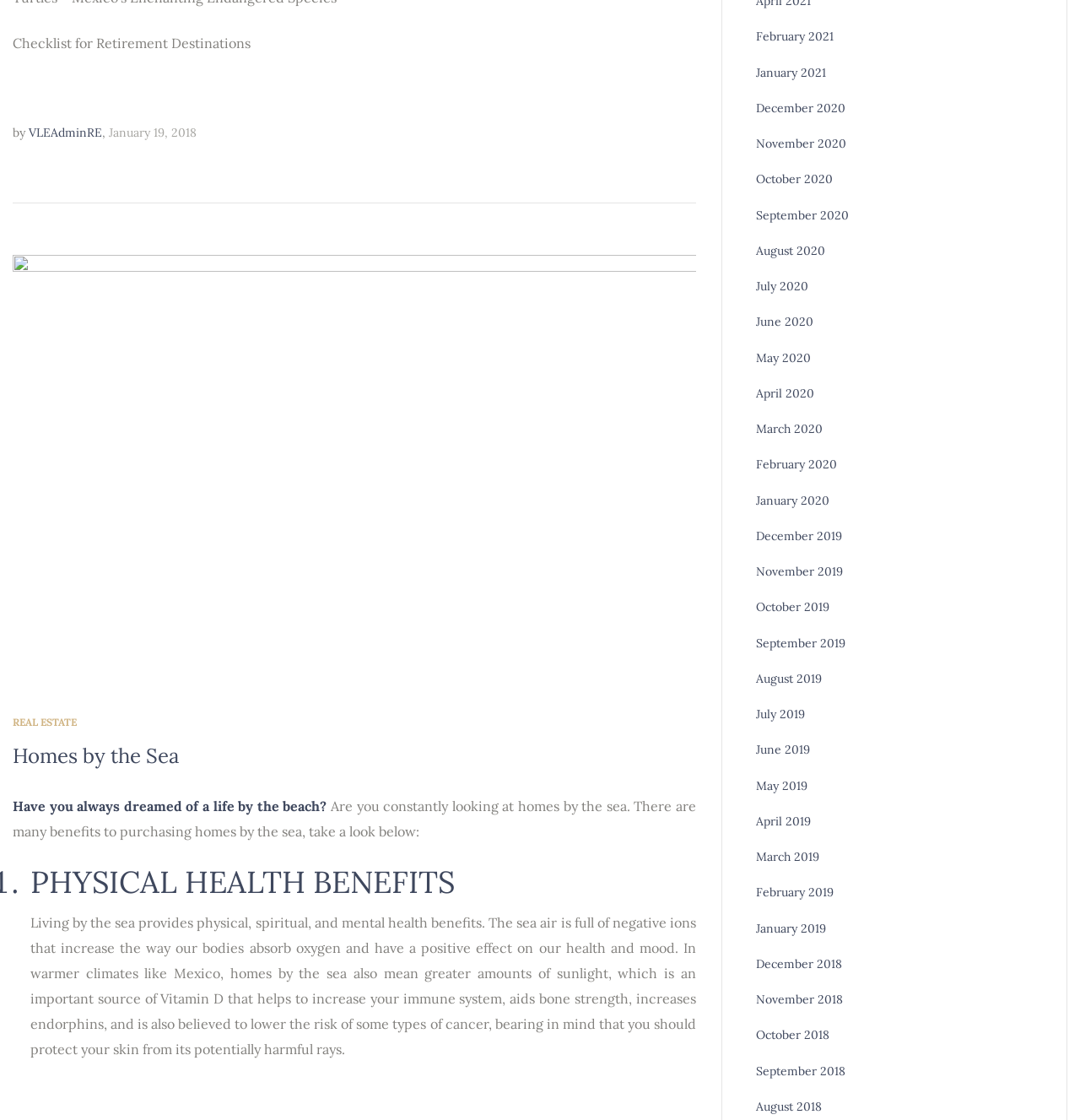What is the topic of the webpage?
Refer to the image and provide a one-word or short phrase answer.

Homes by the Sea